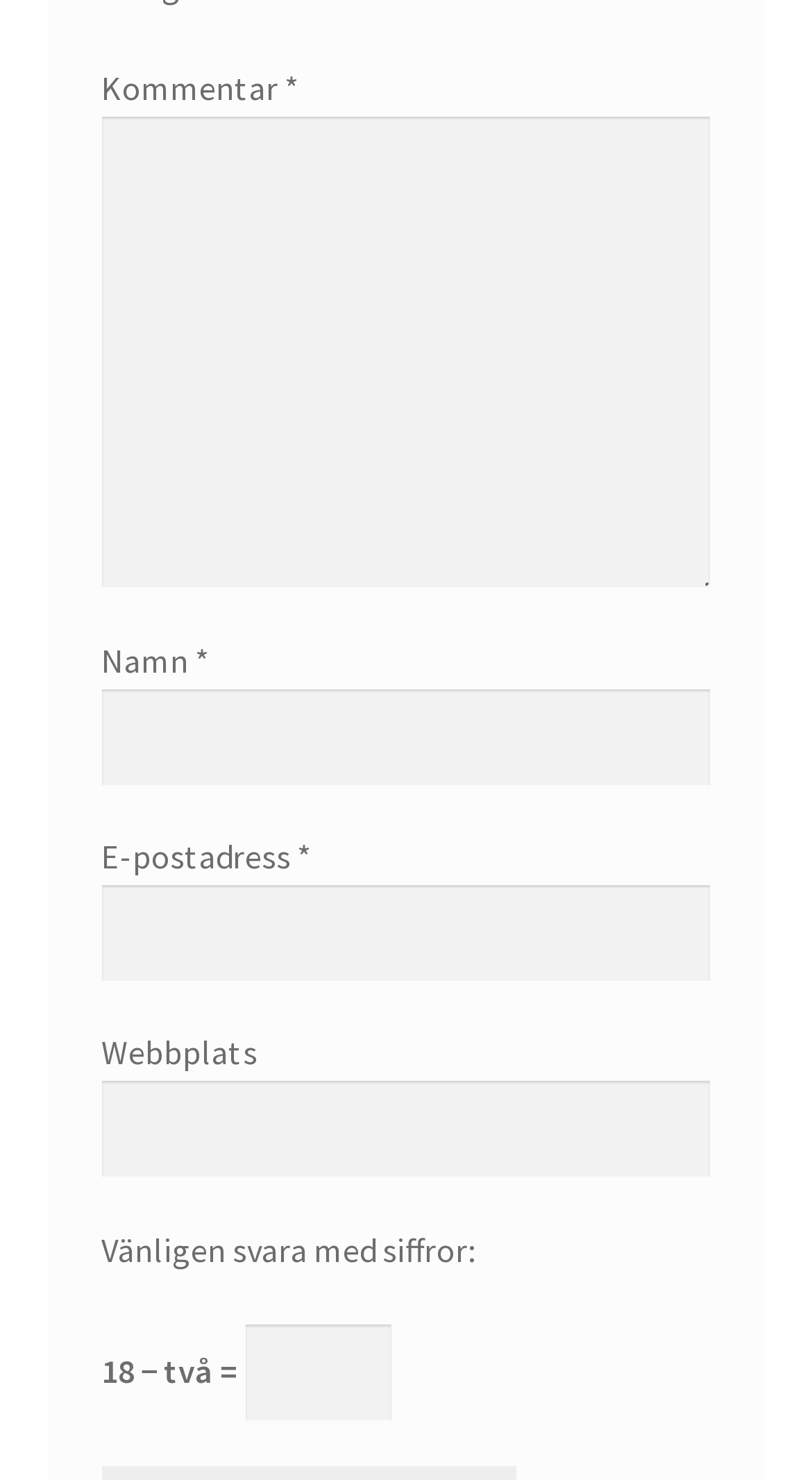Is the 'Webbplats' field required? Refer to the image and provide a one-word or short phrase answer.

No